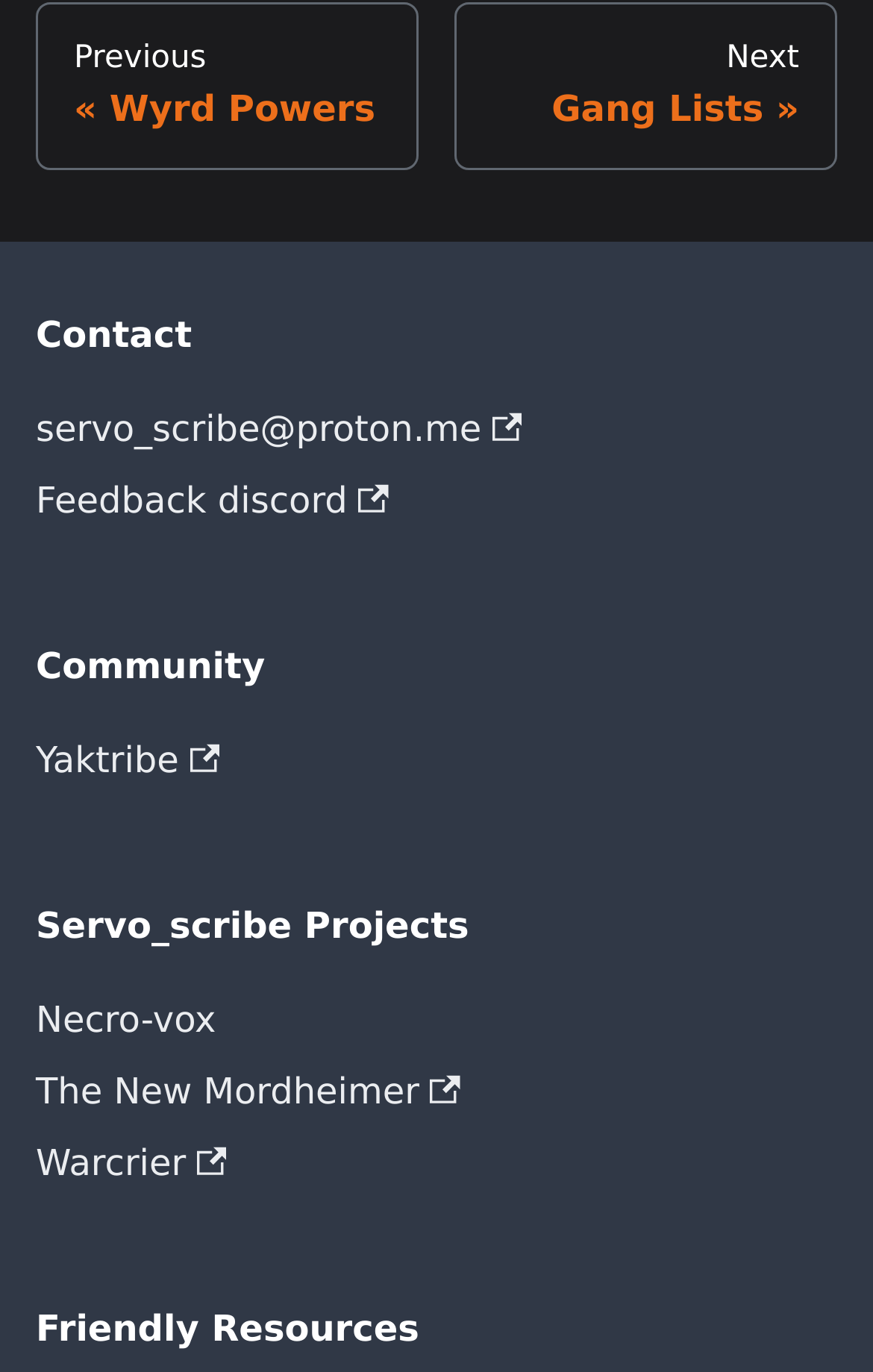What is the previous page about?
Please provide a single word or phrase based on the screenshot.

Wyrd Powers